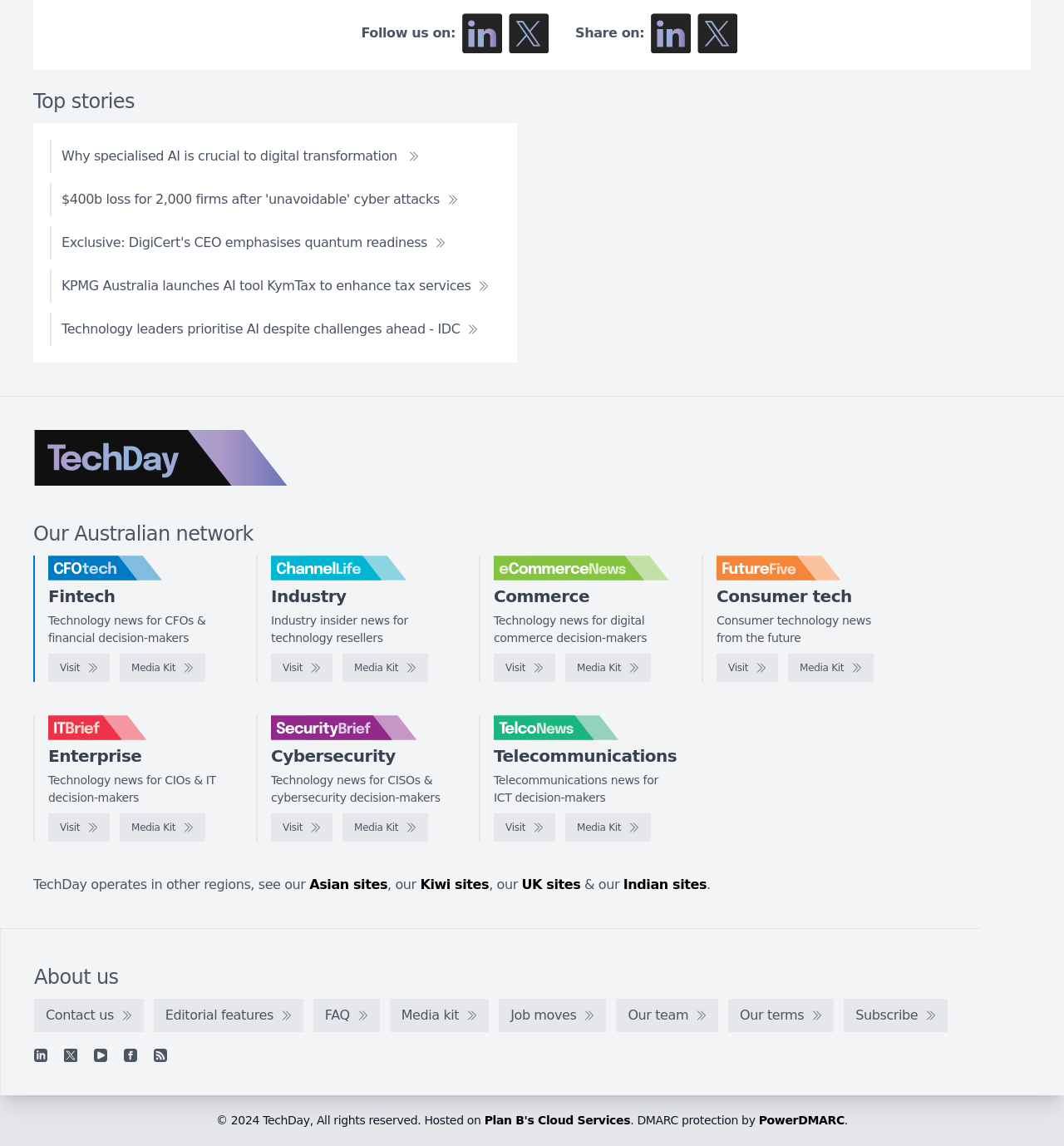Determine the bounding box coordinates (top-left x, top-left y, bottom-right x, bottom-right y) of the UI element described in the following text: Job moves

[0.469, 0.872, 0.57, 0.901]